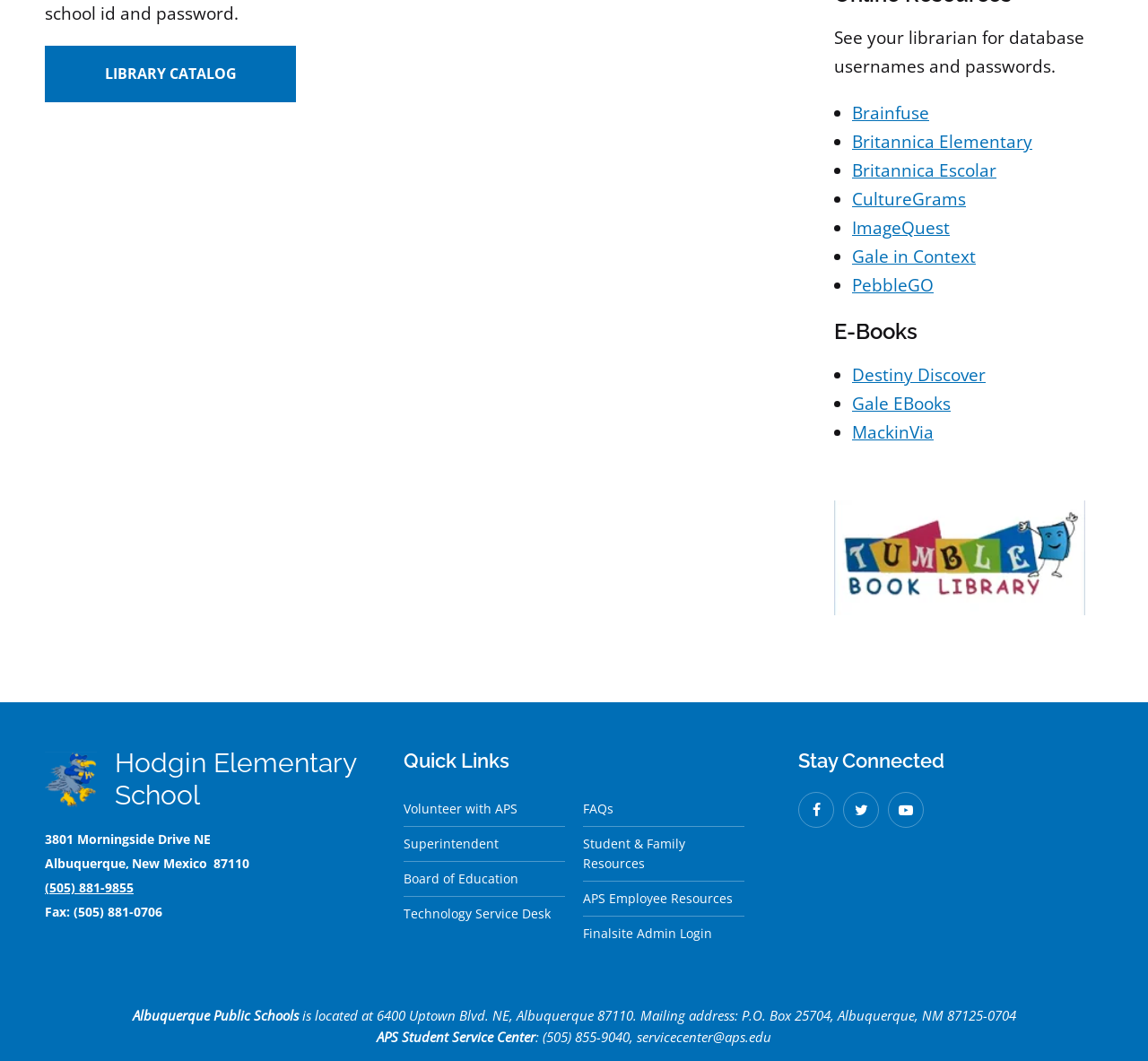Could you find the bounding box coordinates of the clickable area to complete this instruction: "Visit Brainfuse"?

[0.742, 0.096, 0.809, 0.117]